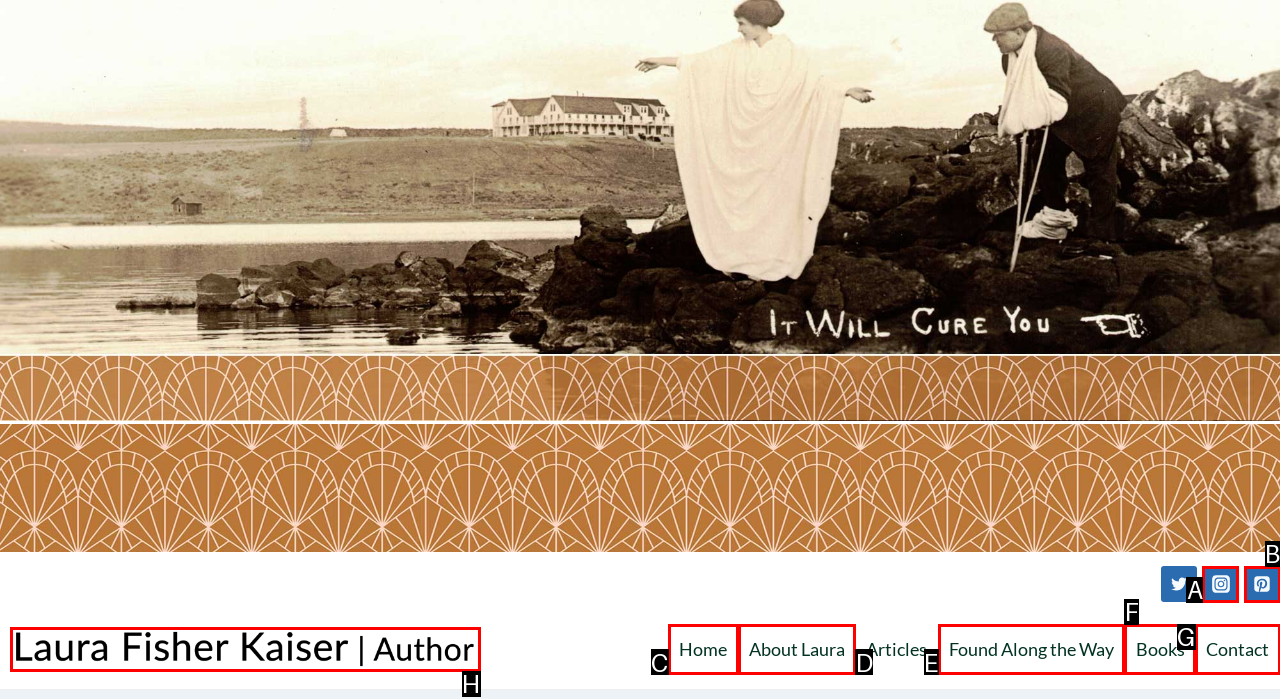Find the HTML element that matches the description: About Laura. Answer using the letter of the best match from the available choices.

D